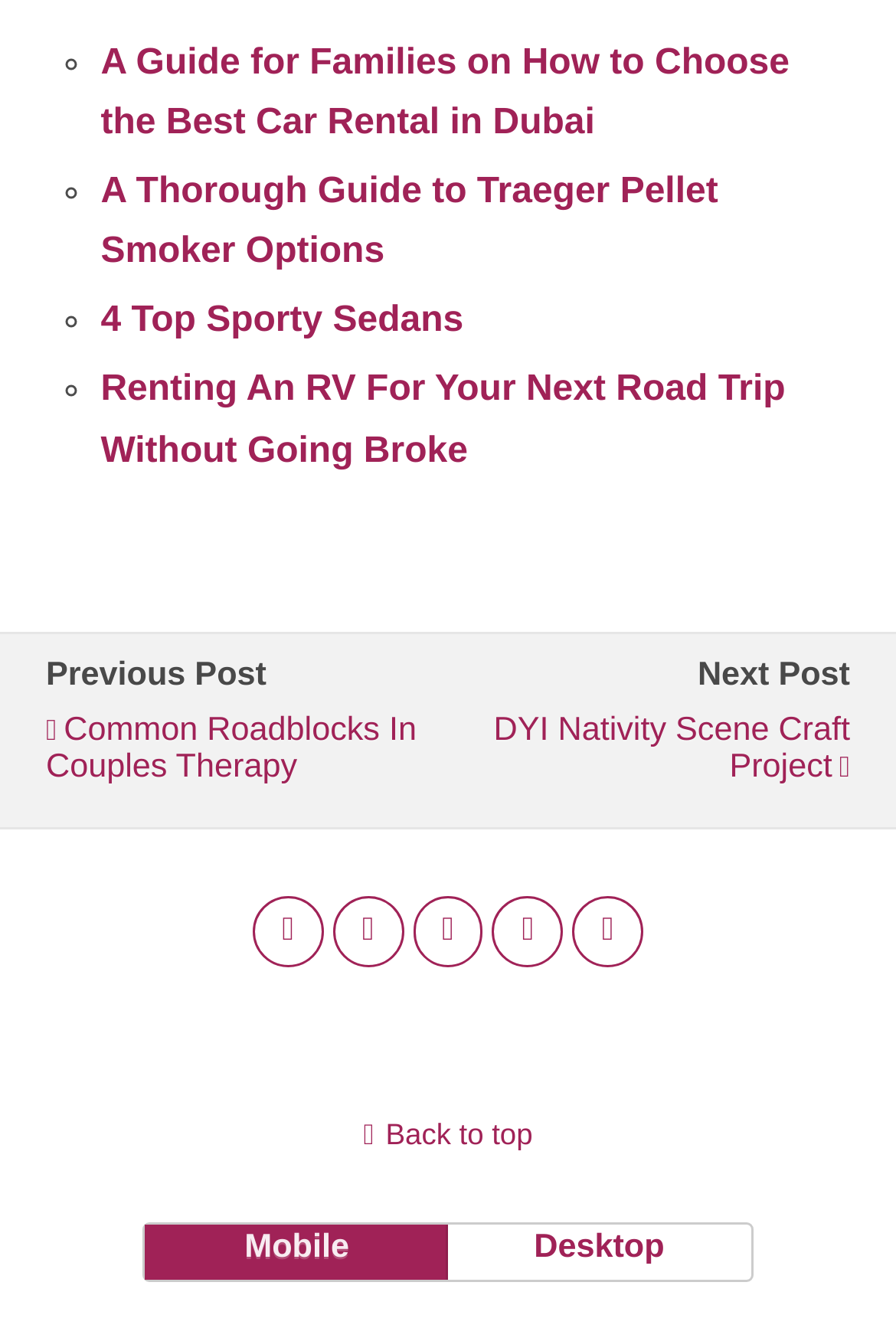Pinpoint the bounding box coordinates of the area that should be clicked to complete the following instruction: "Switch to mobile view". The coordinates must be given as four float numbers between 0 and 1, i.e., [left, top, right, bottom].

[0.163, 0.922, 0.5, 0.963]